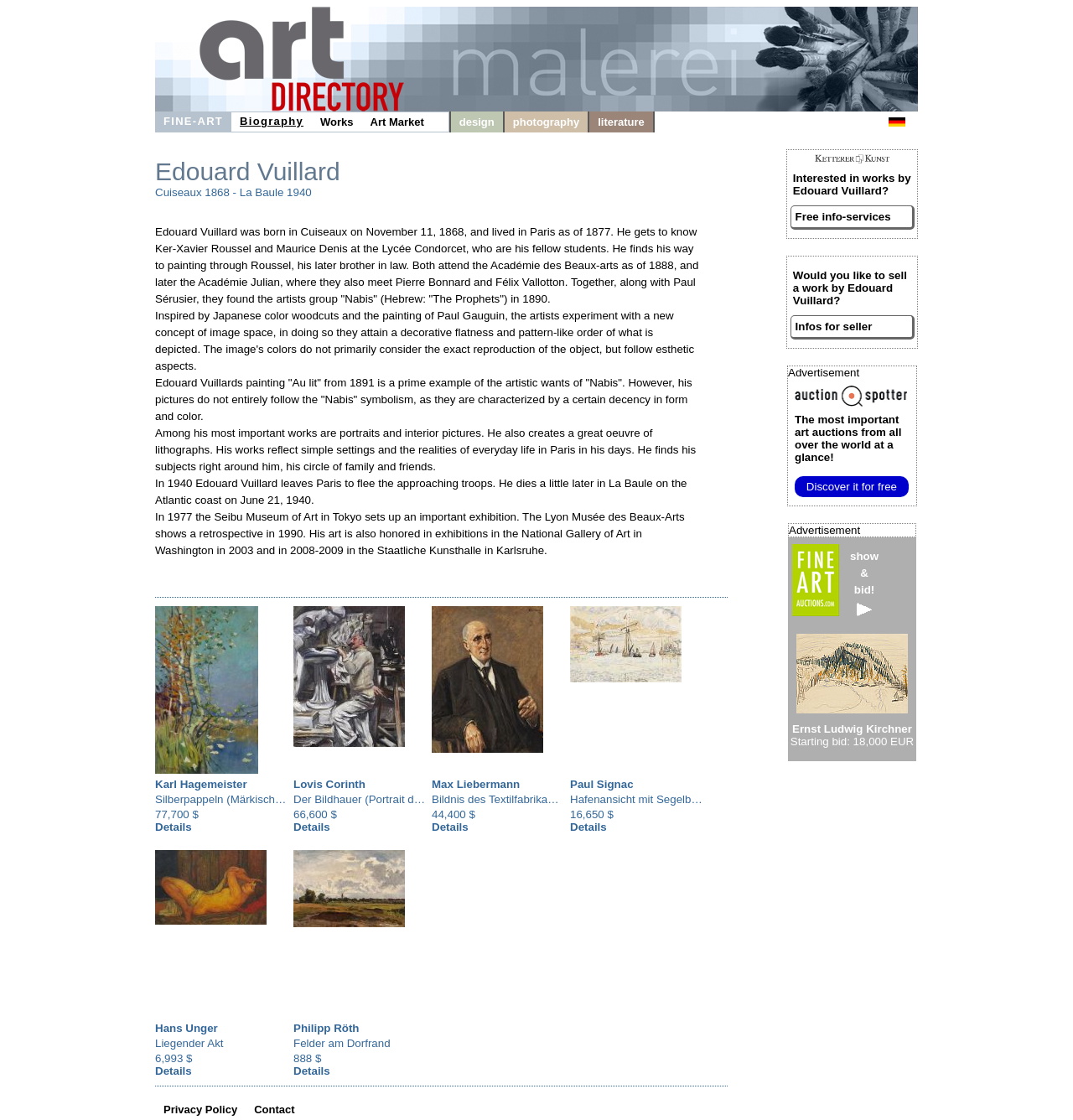Explain in detail what you observe on this webpage.

This webpage is about Edouard Vuillard, a French painter, and provides information about his biography, artworks, and market prices. At the top of the page, there is a navigation menu with links to "FINE-ART", "Biography", "Works", "Art Market", "design", "photography", and "literature". Below the menu, there is a heading with the artist's name, followed by a brief introduction to his life and career.

The page features several sections, each with a static text describing Vuillard's life, artistic style, and notable works. There are also images of his paintings, including "Au lit" from 1891, which is a prime example of the artistic wants of "Nabis". Additionally, there are sections highlighting his portraits, interior pictures, and lithographs, which reflect simple settings and everyday life in Paris during his time.

The page also showcases artworks by other artists, including Karl Hagemeister, Lovis Corinth, Max Liebermann, Paul Signac, Hans Unger, and Philipp Röth, with images of their paintings and links to more information. Each artwork is accompanied by a static text displaying its price, ranging from $888 to $77,700.

In the middle of the page, there is a section with links to "KETTERER KUNST" and "Free info-services" for those interested in works by Edouard Vuillard or wanting to sell a work by the artist. There are also advertisements for "Auction Spotter" and "Fine Art Auction", with links to discover more.

At the bottom of the page, there are links to "Privacy Policy" and "Contact", as well as a section with information about Ernst Ludwig Kirchner's artwork, including the starting bid price.